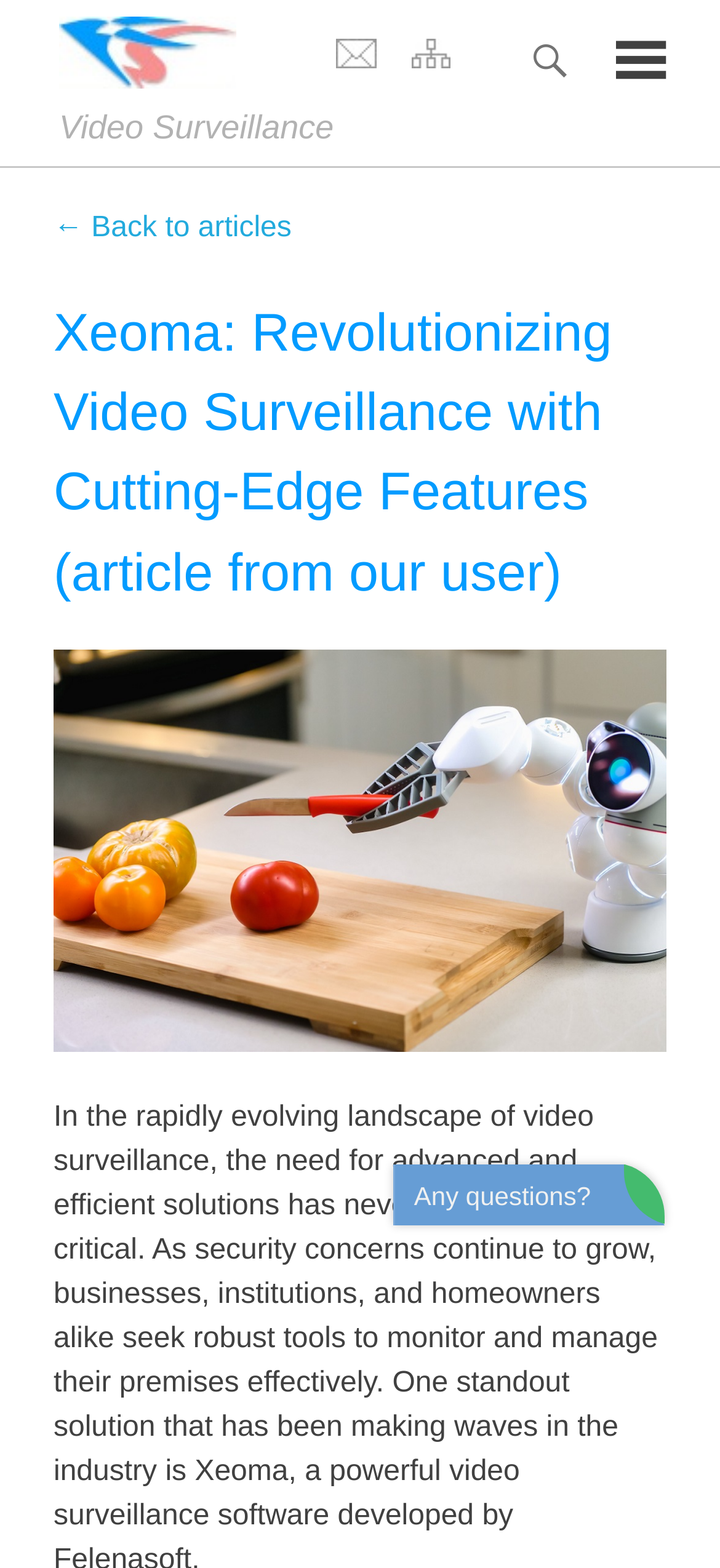What is the name of the software mentioned in the article?
Provide a well-explained and detailed answer to the question.

The name of the software can be found in the main heading of the article, where it says 'Xeoma: Revolutionizing Video Surveillance with Cutting-Edge Features (article from our user)'.